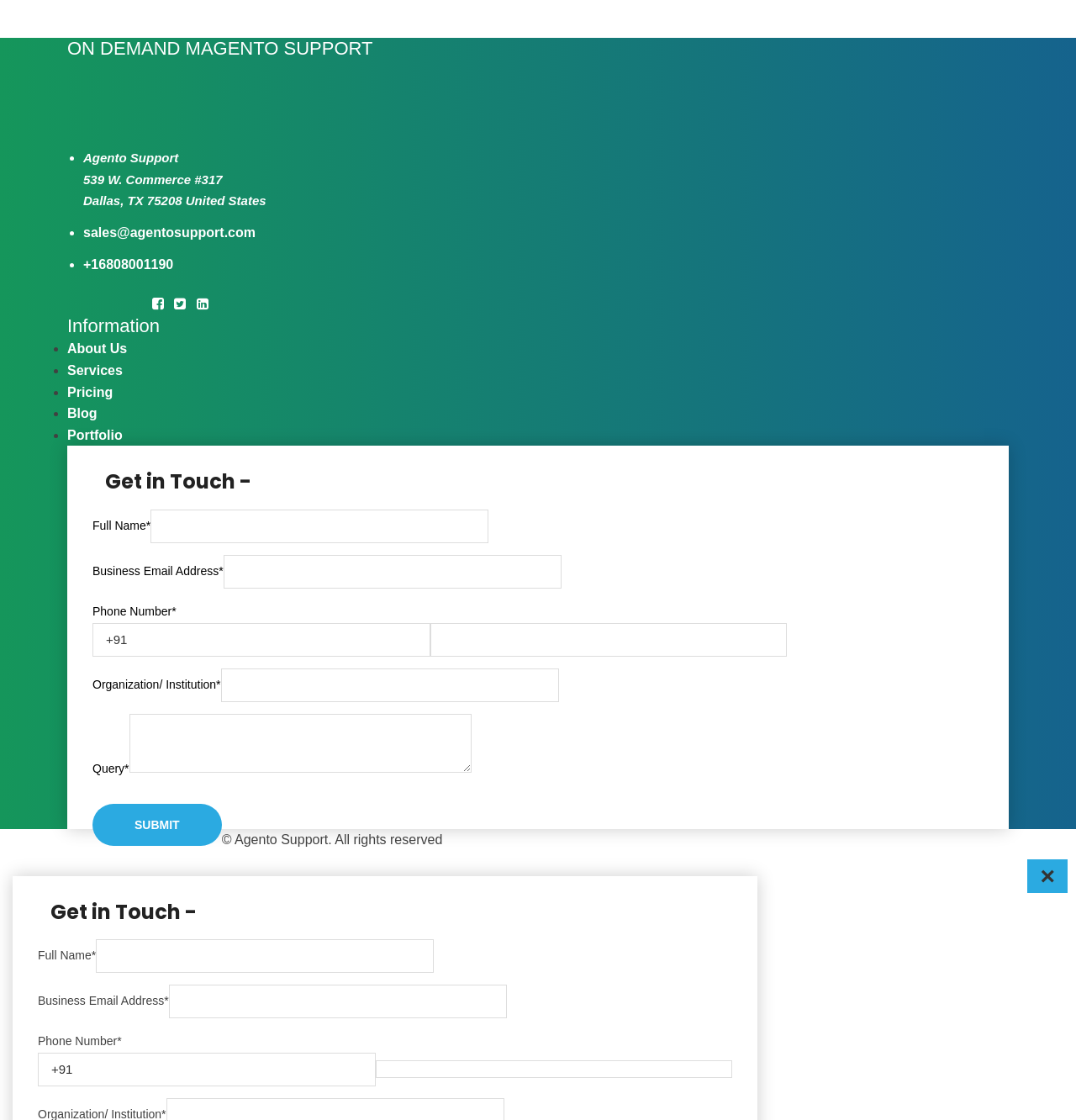Please determine the bounding box coordinates of the section I need to click to accomplish this instruction: "Enter phone number in the 'Phone Number' field".

[0.086, 0.556, 0.4, 0.586]